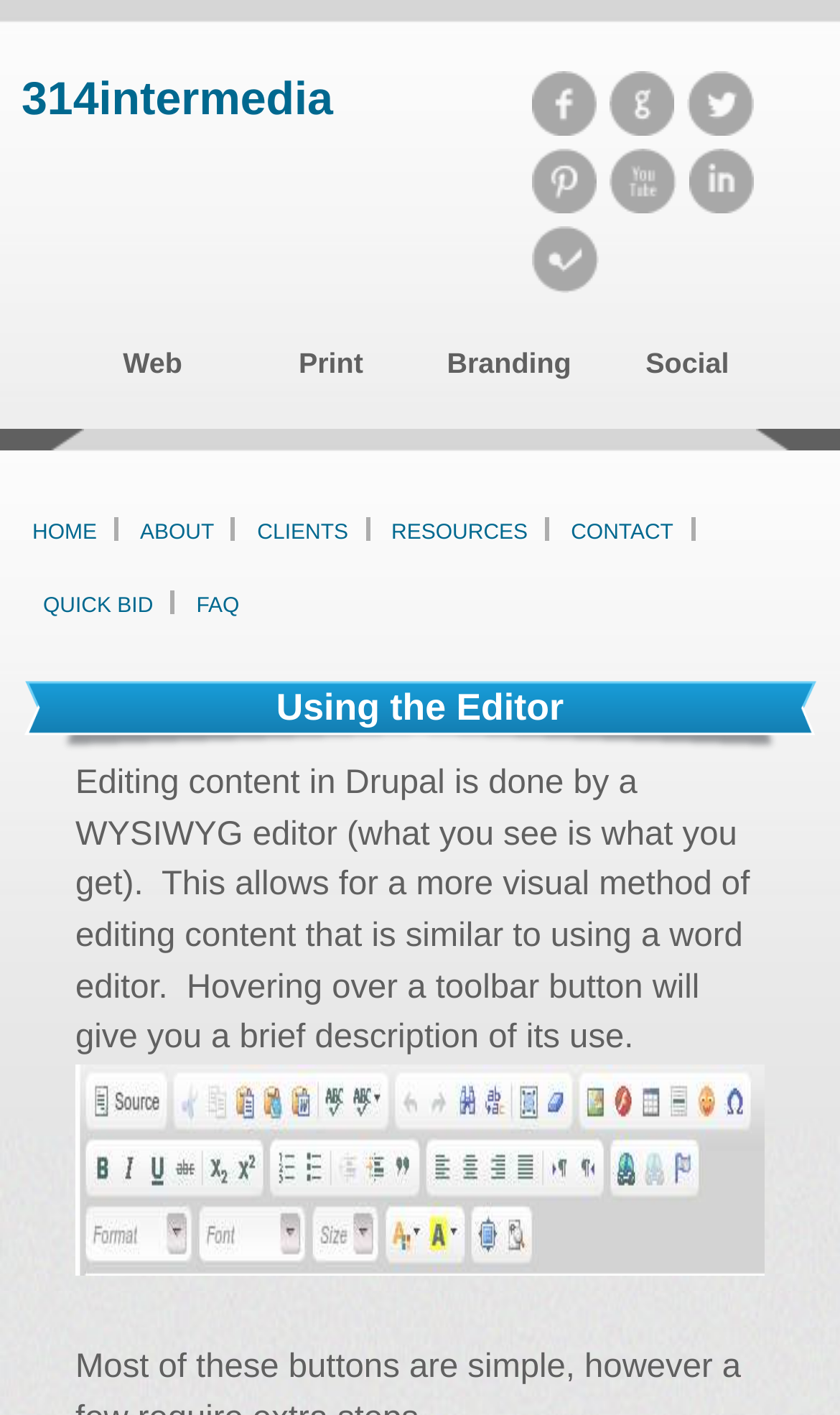Find the bounding box coordinates of the clickable region needed to perform the following instruction: "View cleanroom FAQs". The coordinates should be provided as four float numbers between 0 and 1, i.e., [left, top, right, bottom].

None